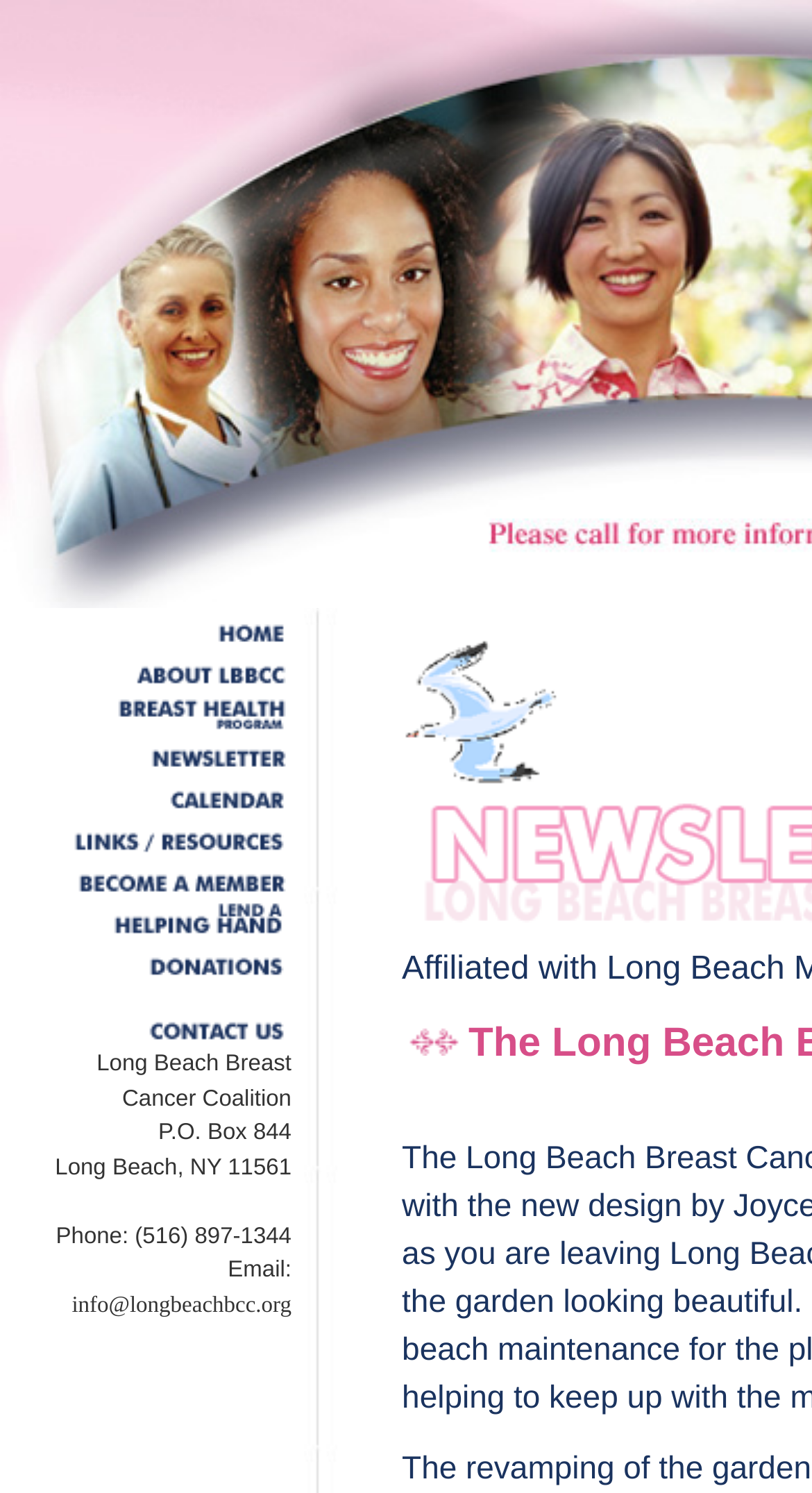Can you specify the bounding box coordinates of the area that needs to be clicked to fulfill the following instruction: "Click the third social media link"?

[0.0, 0.478, 0.359, 0.495]